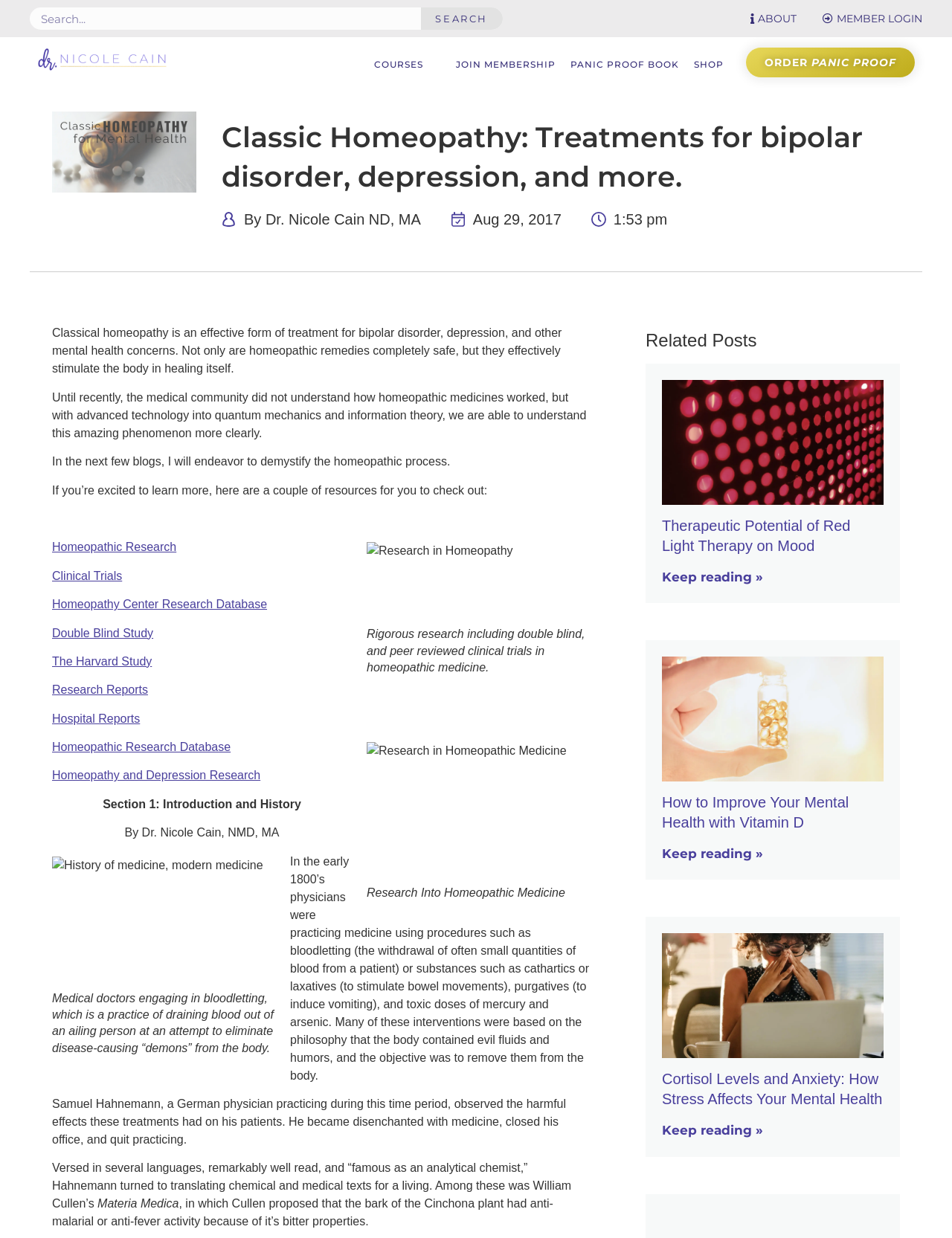Who is the author of this article?
Using the image, elaborate on the answer with as much detail as possible.

The author of this article is Dr. Nicole Cain, which is mentioned in the text 'By Dr. Nicole Cain ND, MA' and also in the logo 'Dr. Nicole Cain Logo' at the top of the webpage.